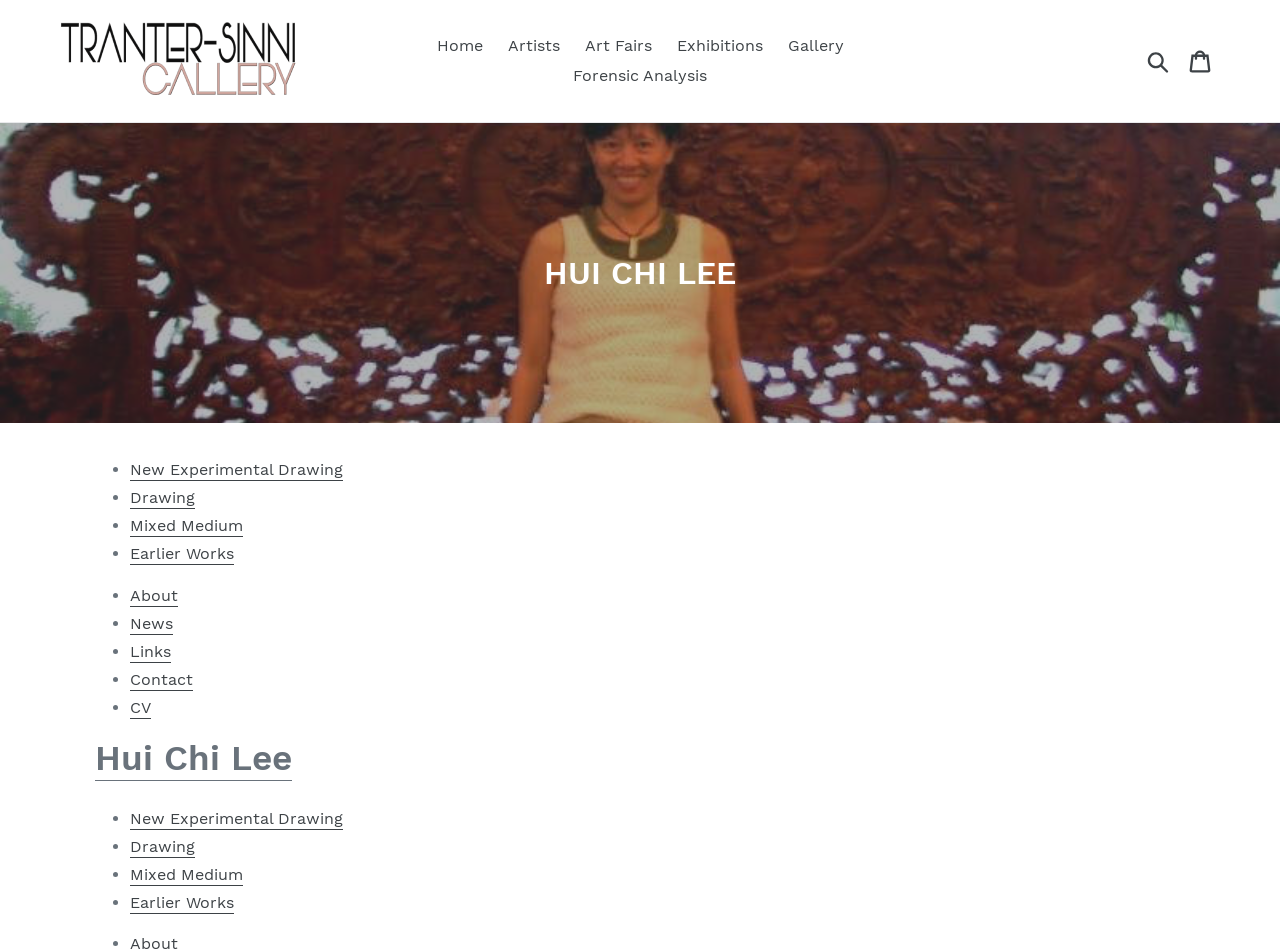Identify the bounding box coordinates of the section that should be clicked to achieve the task described: "Click on the Tranter-Sinni Gallery link".

[0.043, 0.016, 0.271, 0.113]